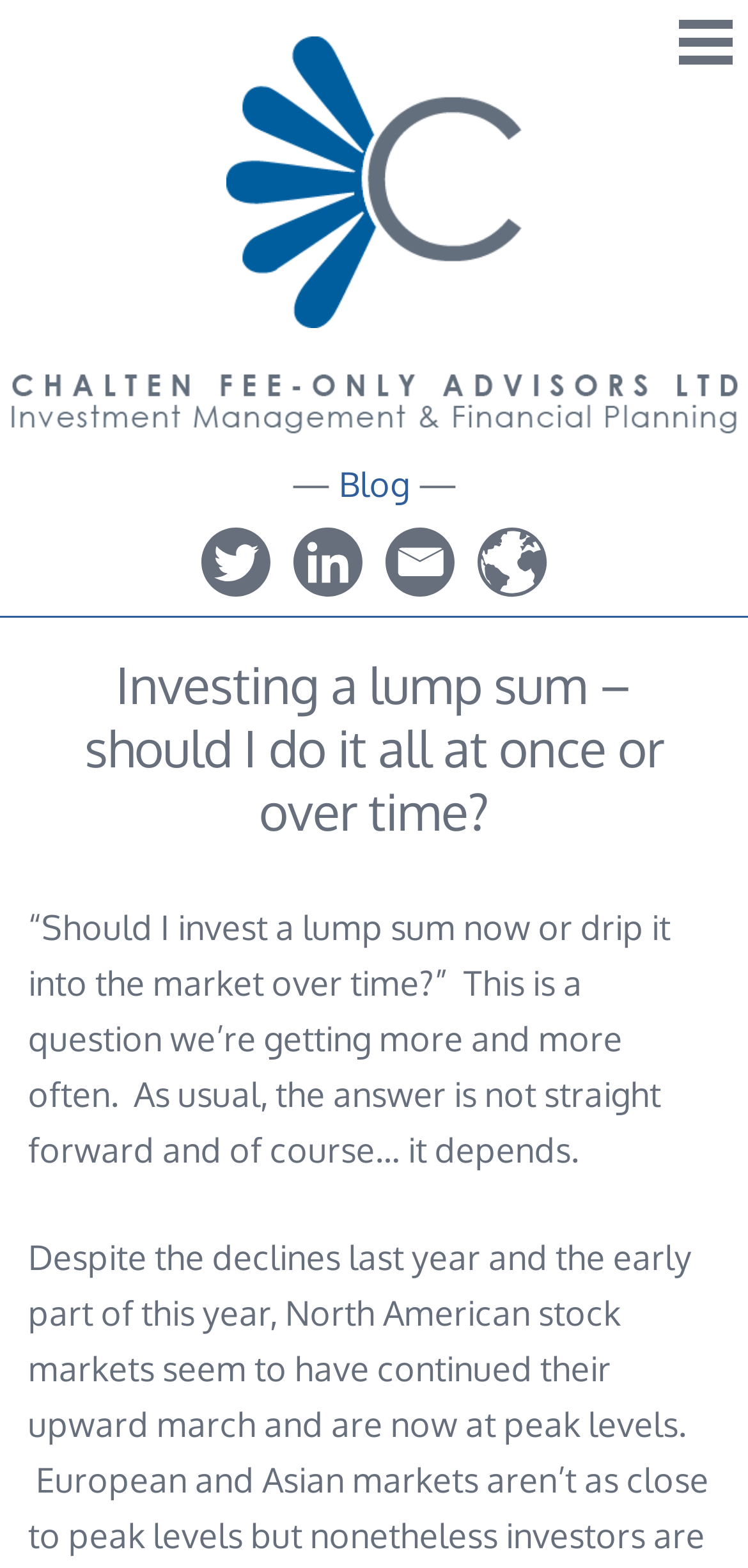Is there a sidebar on the webpage?
Please provide a full and detailed response to the question.

There is a button labeled 'Show sidebar' located at the top-right corner of the webpage, which suggests that there is a sidebar that can be shown or hidden.